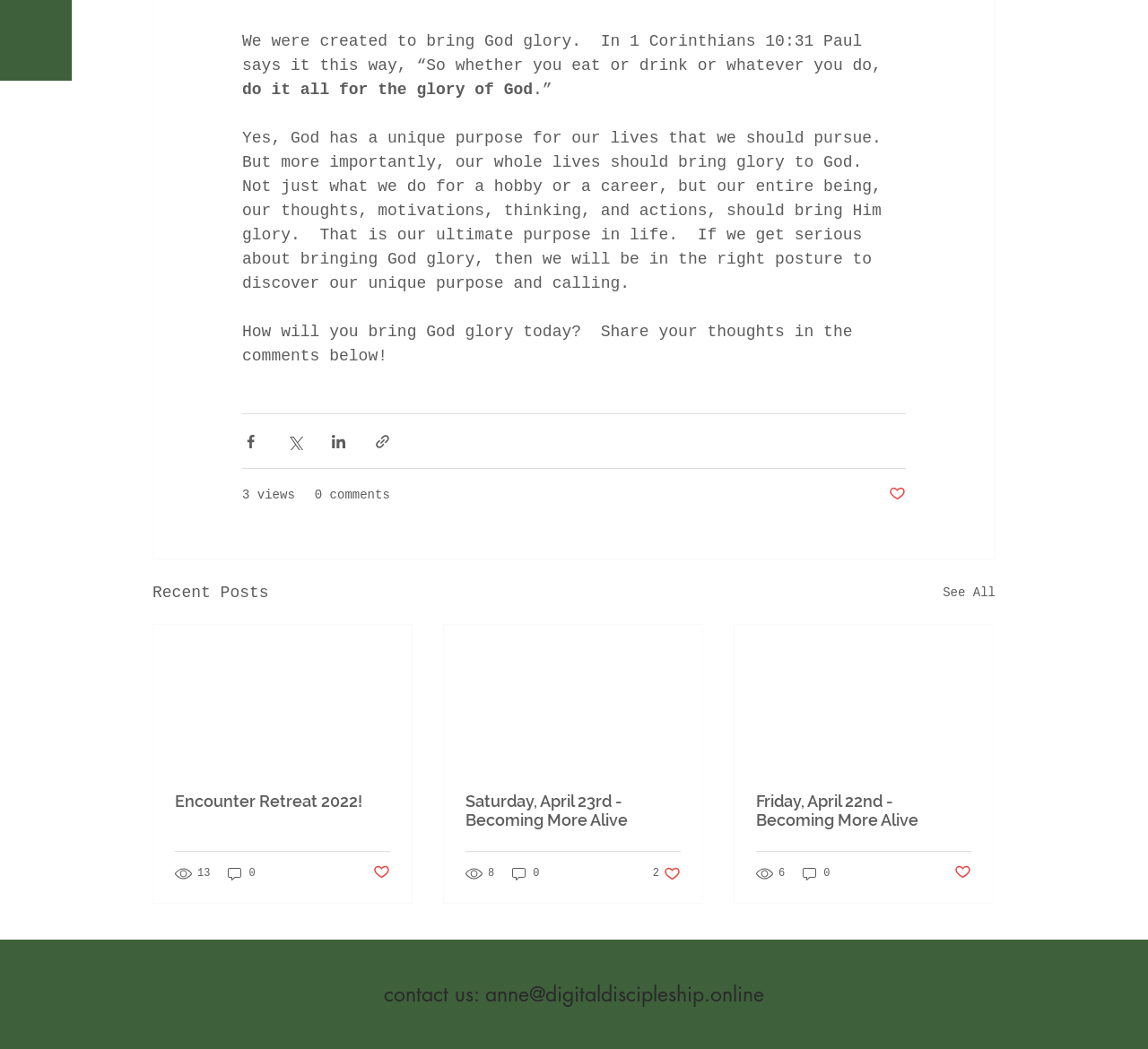Locate the bounding box coordinates of the element that should be clicked to fulfill the instruction: "Share via Facebook".

[0.211, 0.412, 0.226, 0.429]